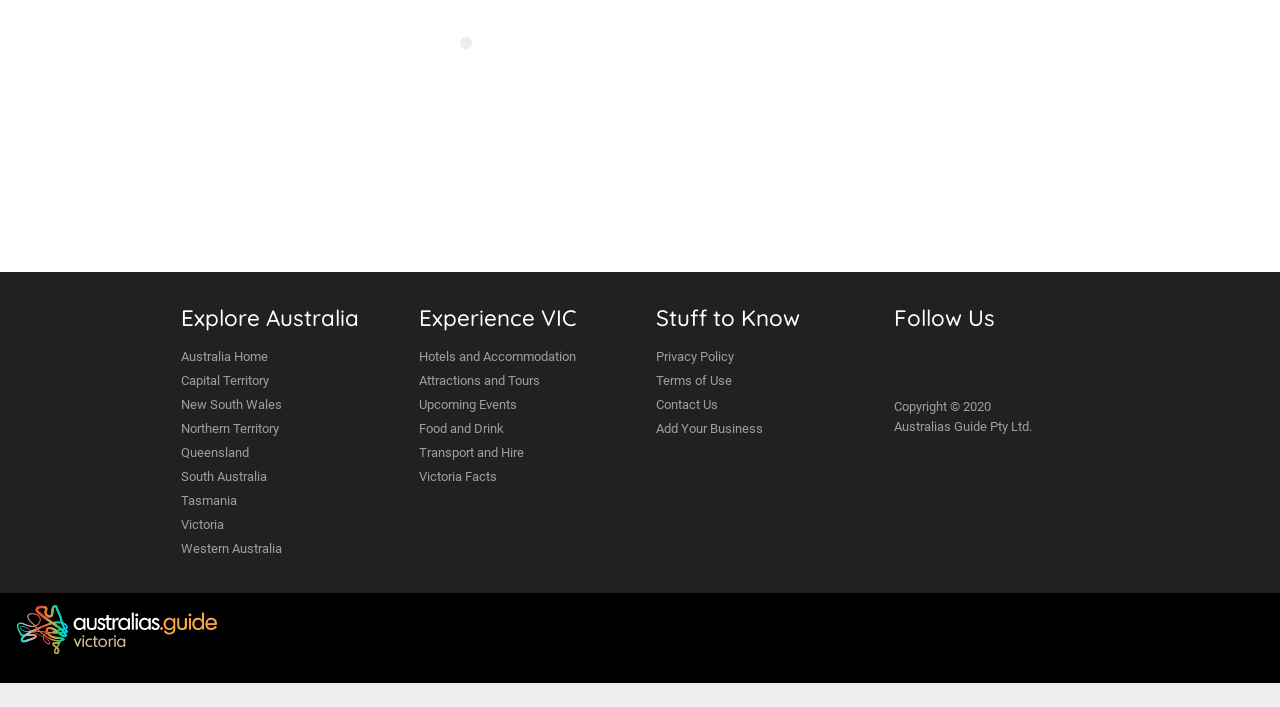Identify the bounding box coordinates of the clickable region to carry out the given instruction: "Follow Australia's Guide".

[0.012, 0.853, 0.171, 0.928]